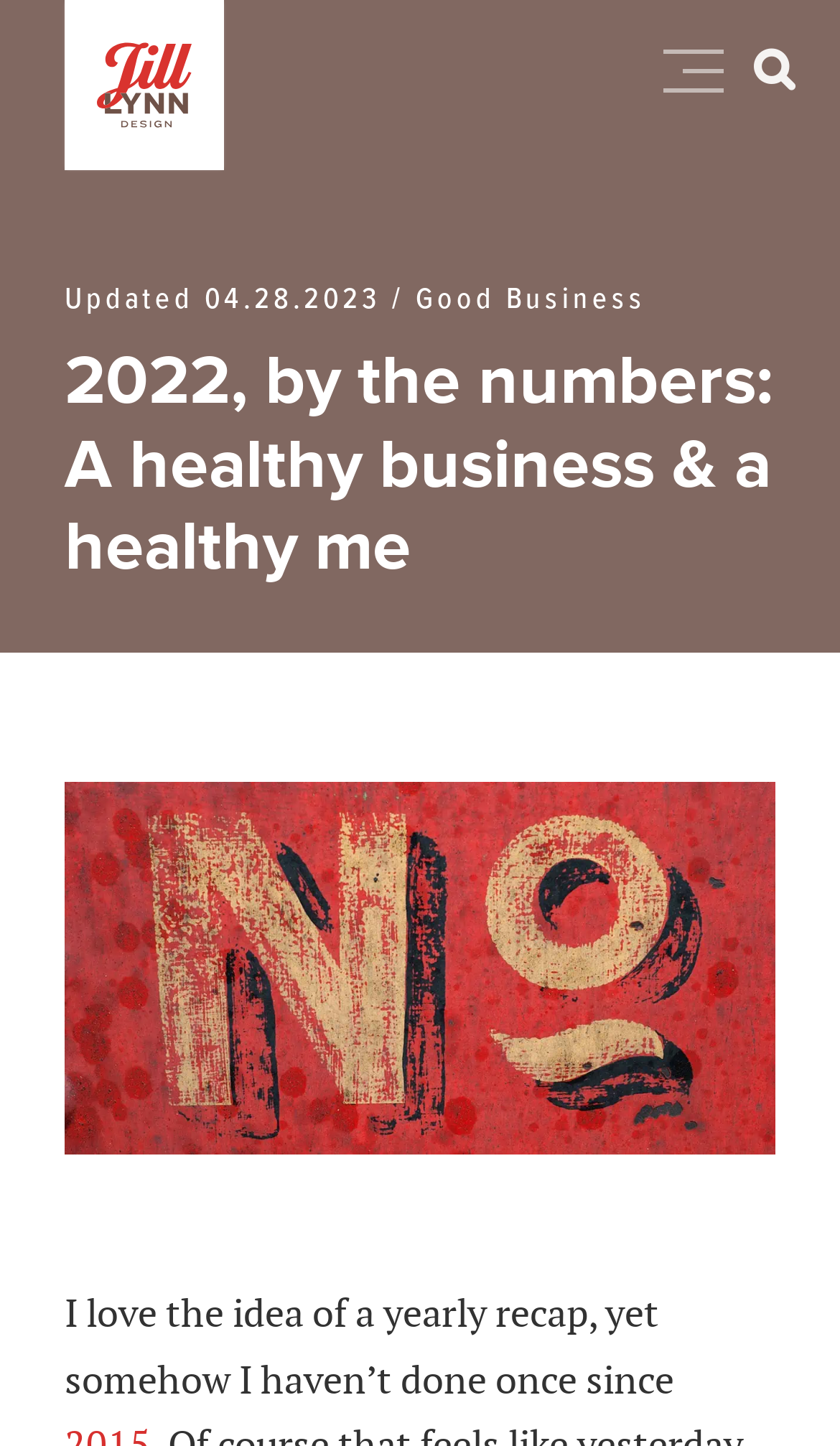What is the name of the website?
Please respond to the question thoroughly and include all relevant details.

The name of the website can be found in the heading element at the top of the page, which contains the text 'Jill Lynn Design'.